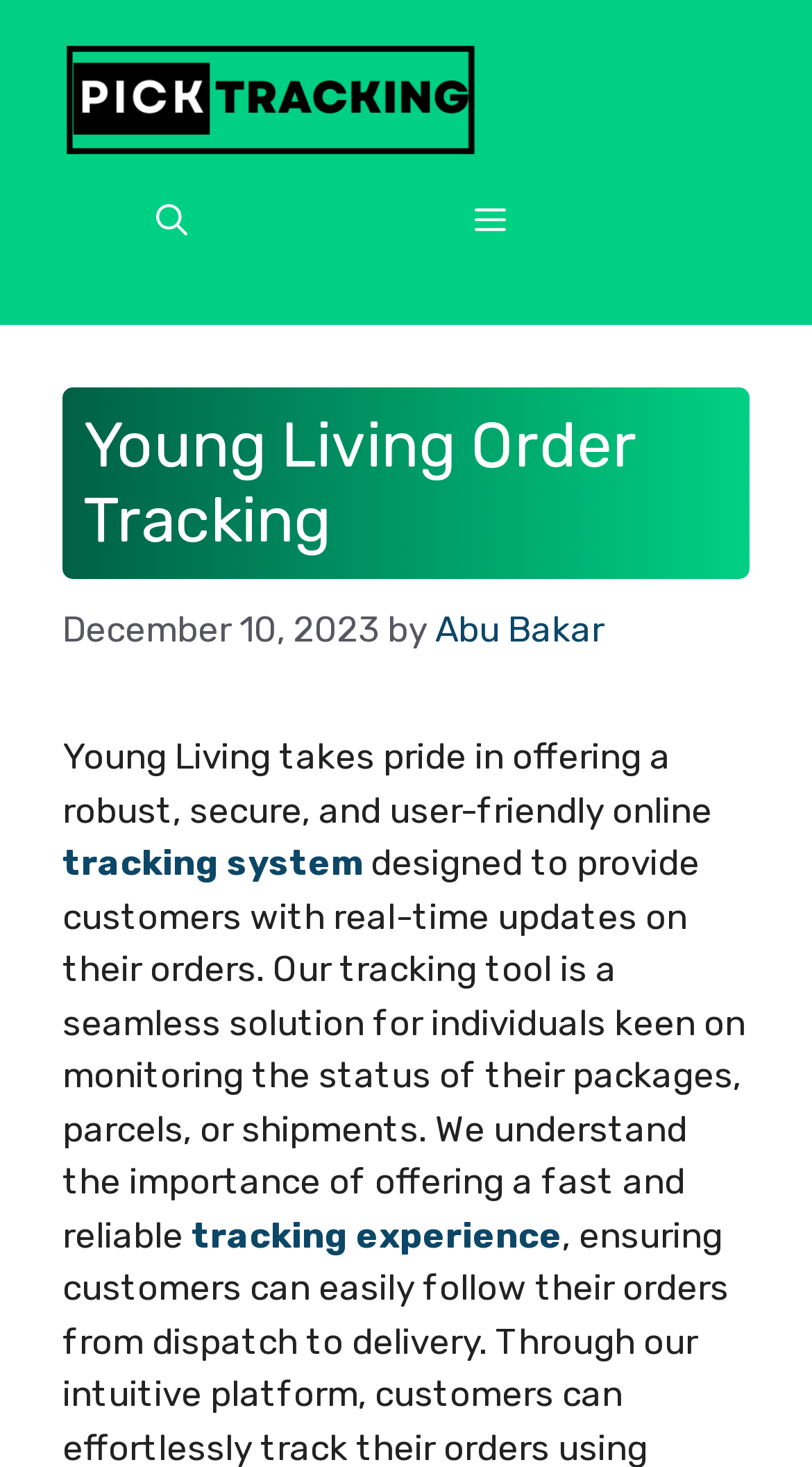Identify the bounding box of the UI element described as follows: "tracking experience". Provide the coordinates as four float numbers in the range of 0 to 1 [left, top, right, bottom].

[0.236, 0.827, 0.692, 0.856]